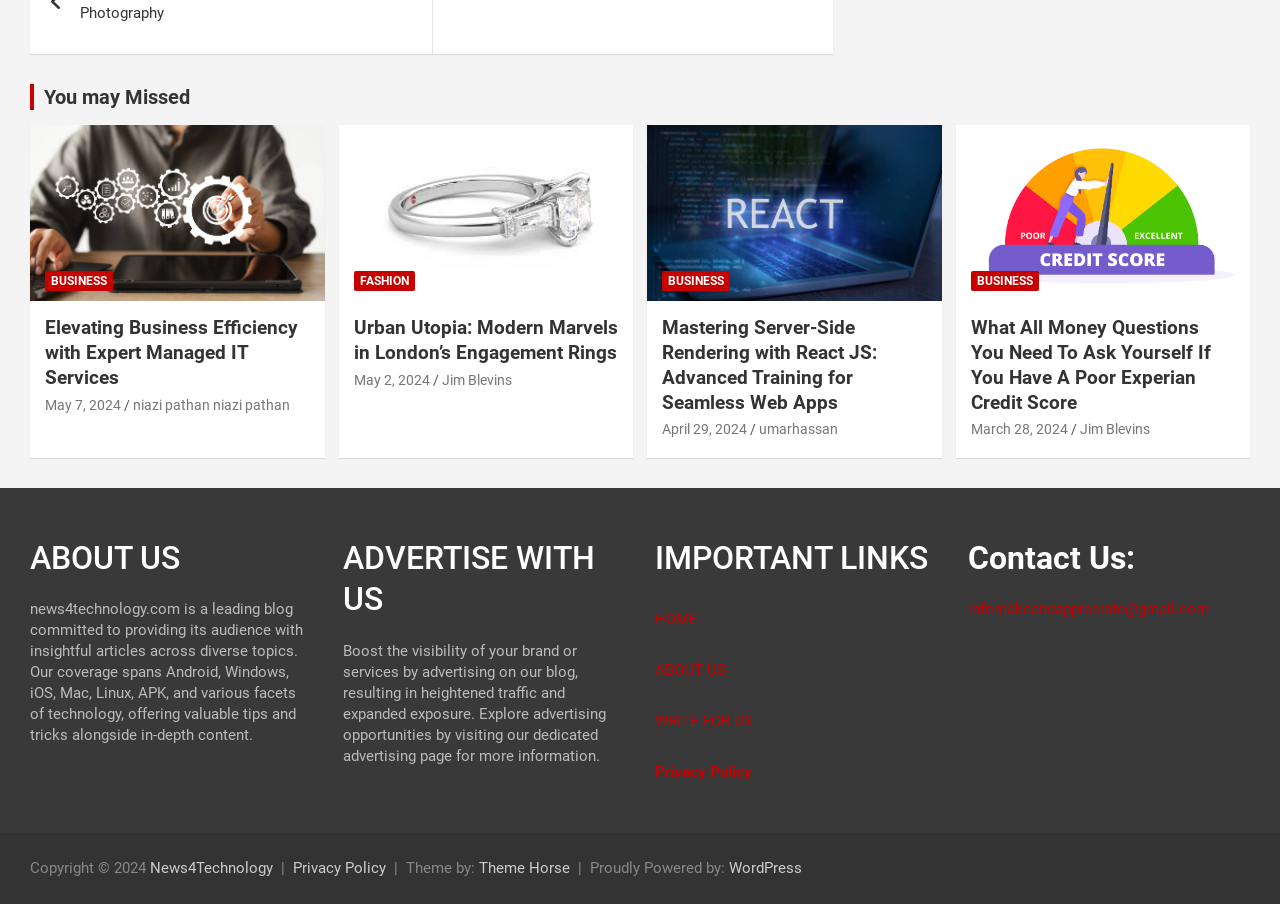Find the bounding box coordinates of the clickable region needed to perform the following instruction: "Click on 'You may Missed'". The coordinates should be provided as four float numbers between 0 and 1, i.e., [left, top, right, bottom].

[0.034, 0.094, 0.148, 0.12]